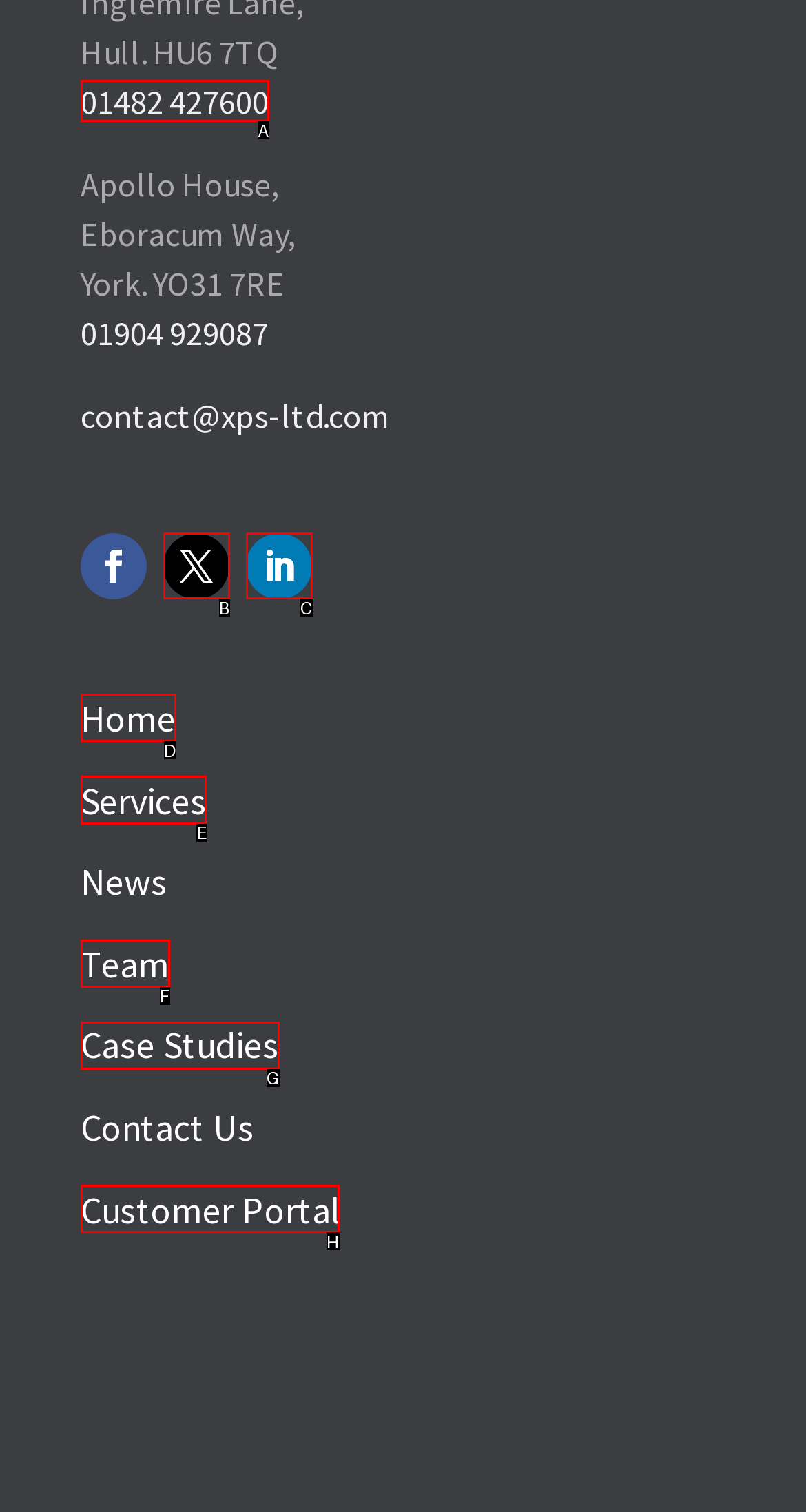Tell me which one HTML element I should click to complete the following task: View the Services page Answer with the option's letter from the given choices directly.

E